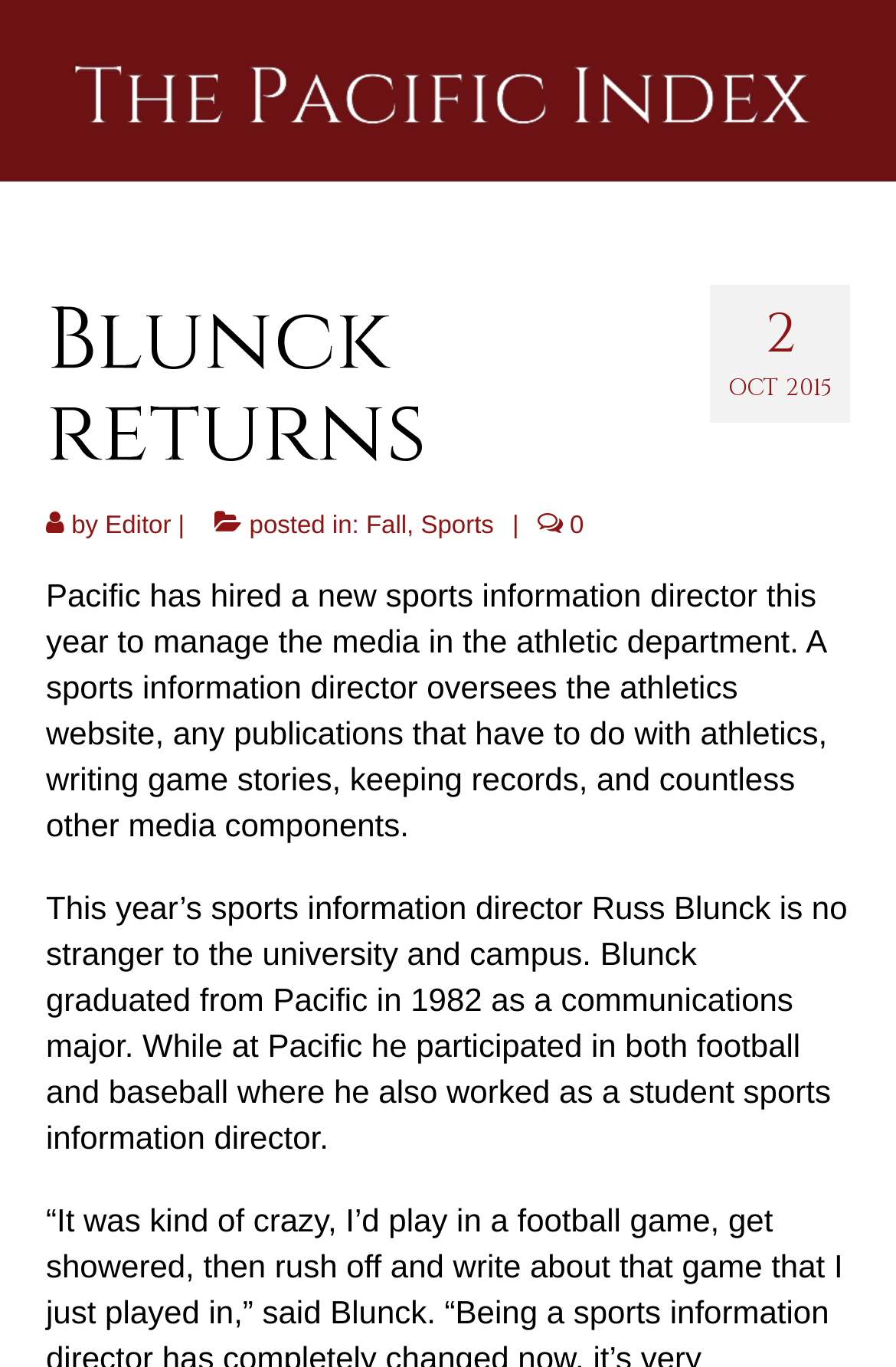Explain the webpage in detail, including its primary components.

The webpage is about an article titled "Blunck returns – The Pacific Index". At the top left corner, there is a link with no text, and next to it, a link with the text "The Pacific Index" that spans almost the entire width of the page. Below this link, there is an image with the same text "The Pacific Index", which takes up most of the width of the page. 

On top of the image, there is a header section with the title "Blunck returns" in a large font, followed by the text "by Editor" and some category information "posted in: Fall, Sports". 

Below the header section, there are two paragraphs of text. The first paragraph describes the role of a sports information director, and the second paragraph introduces Russ Blunck, the new sports information director, who is an alumnus of Pacific University. 

At the top right corner of the image, there is a small text "OCT 2015", indicating the date of the article.